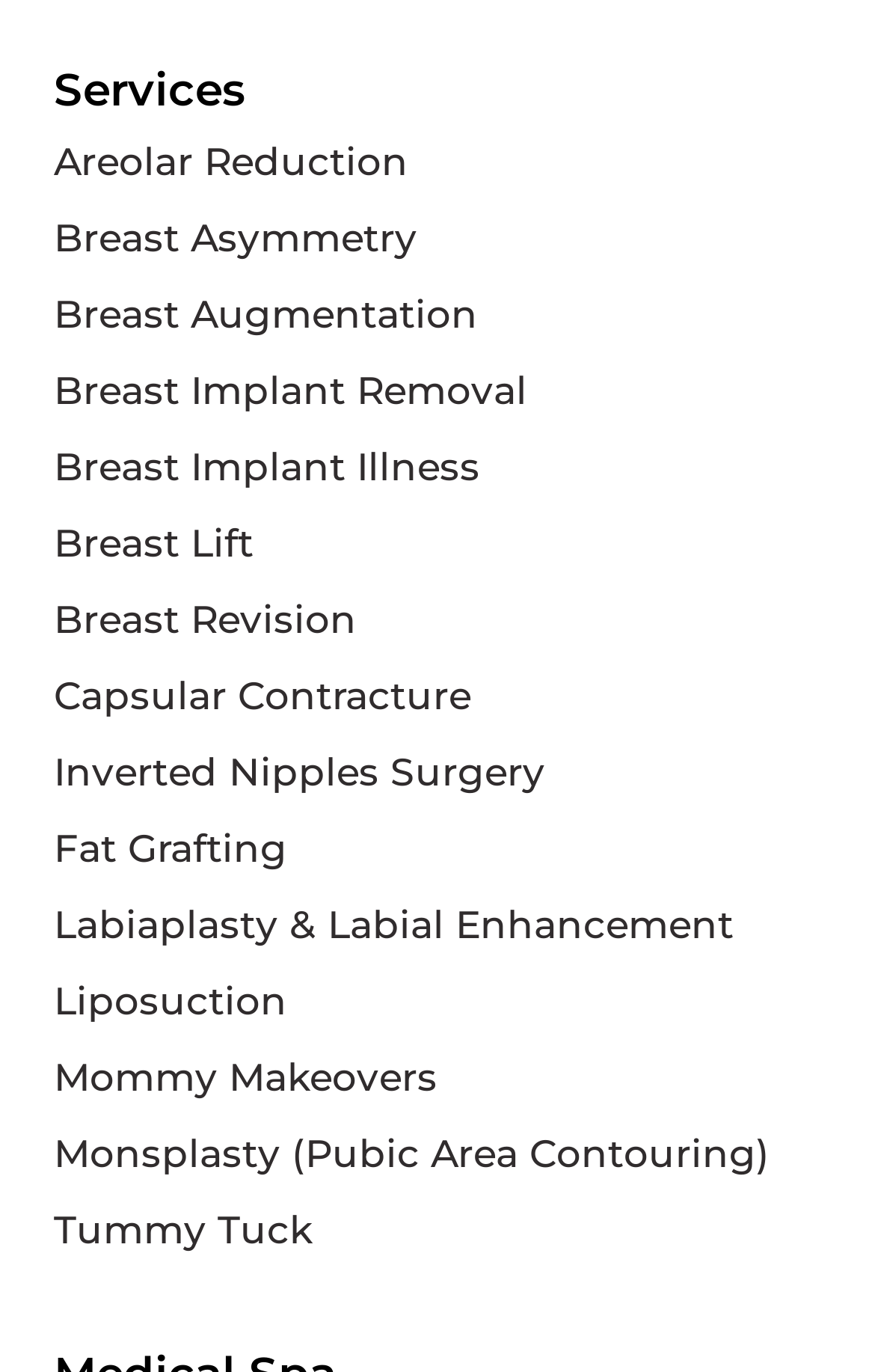What is the service that is related to nipples? Refer to the image and provide a one-word or short phrase answer.

Inverted Nipples Surgery